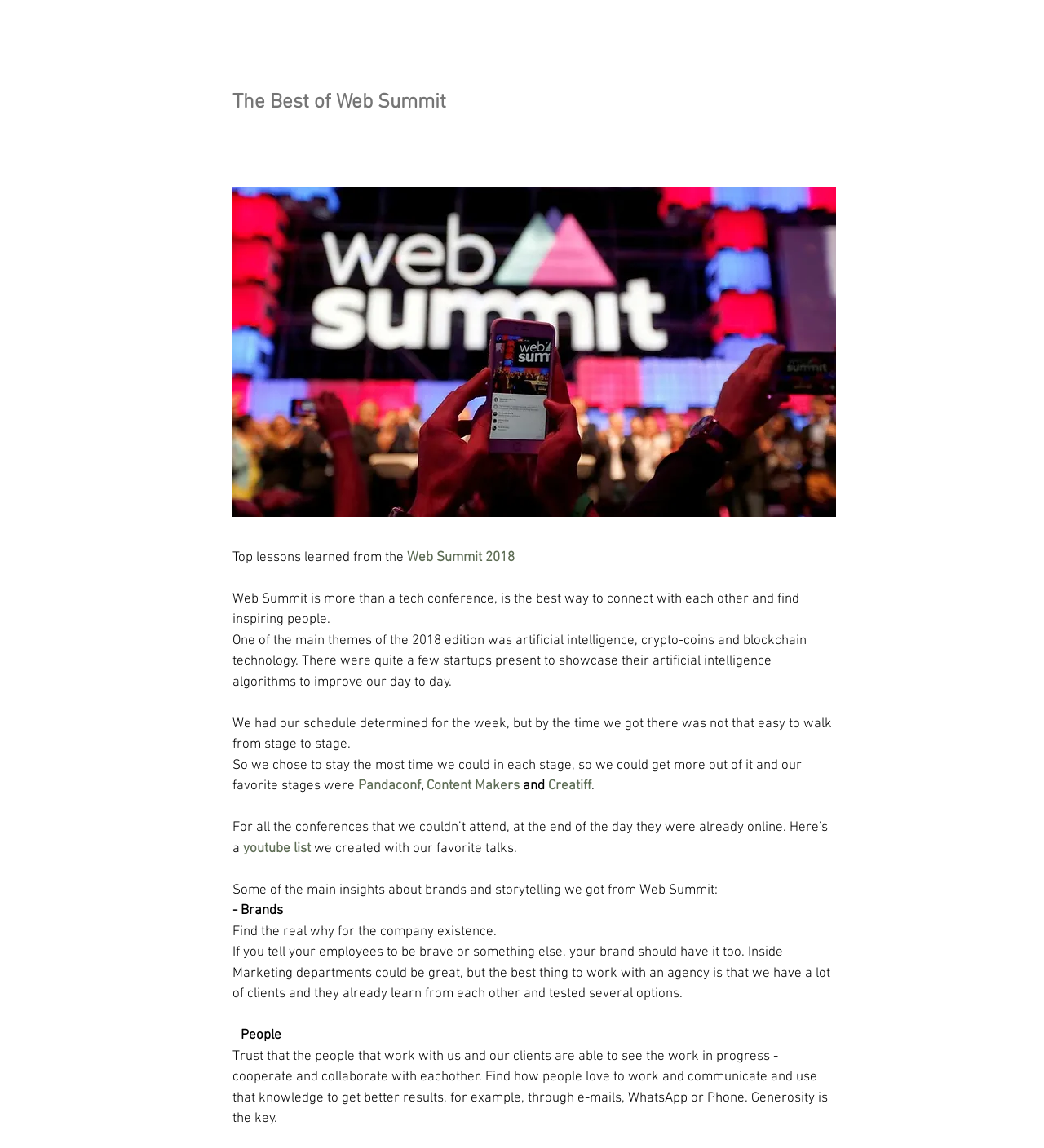What should brands do to find their purpose?
Refer to the image and provide a concise answer in one word or phrase.

Find the real why